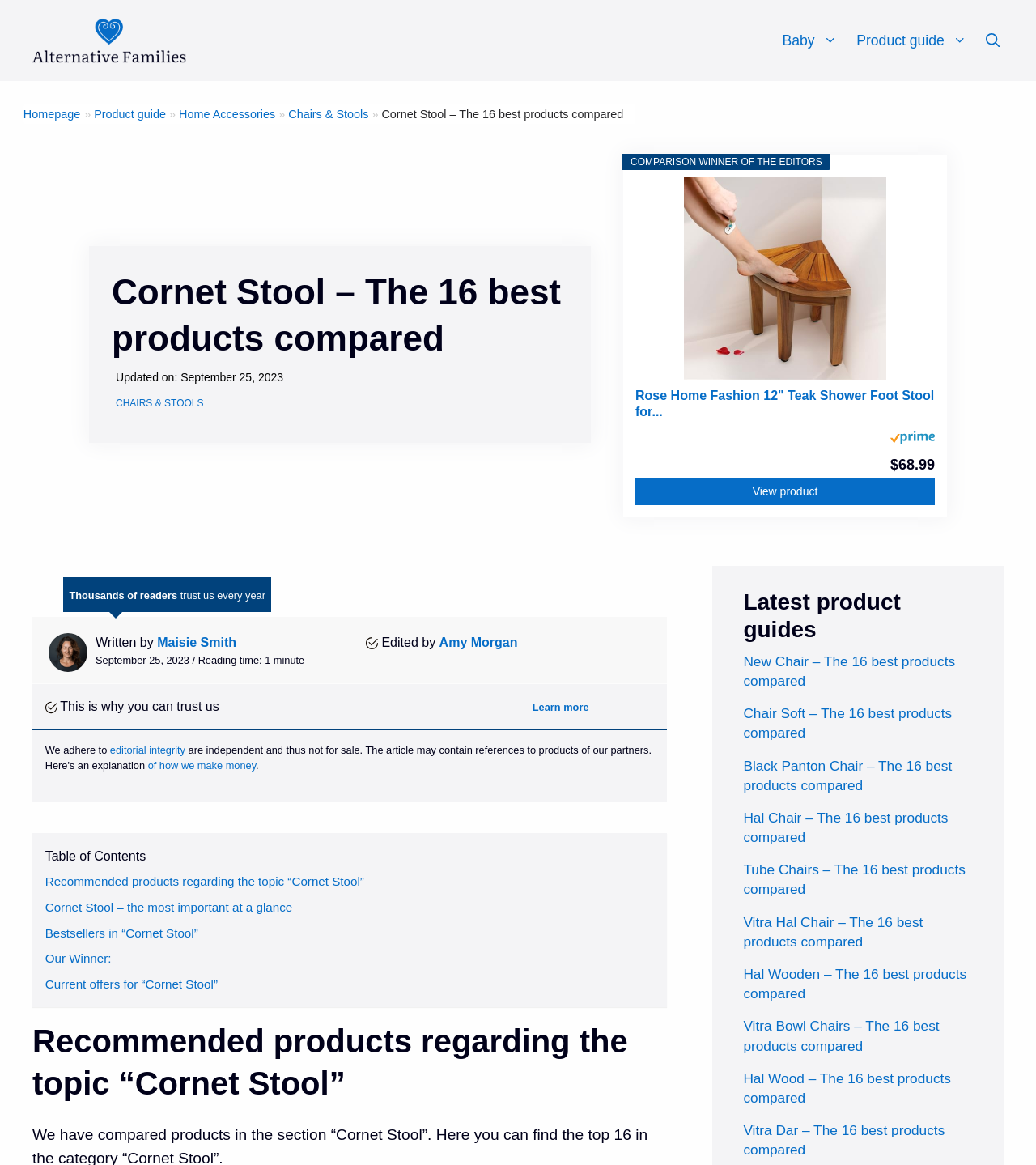Look at the image and answer the question in detail:
Who is the author of the article about Cornet Stool?

I looked for the author of the article about Cornet Stool and found the text 'Written by' followed by the name 'Maisie Smith', which indicates that Maisie Smith is the author of the article.